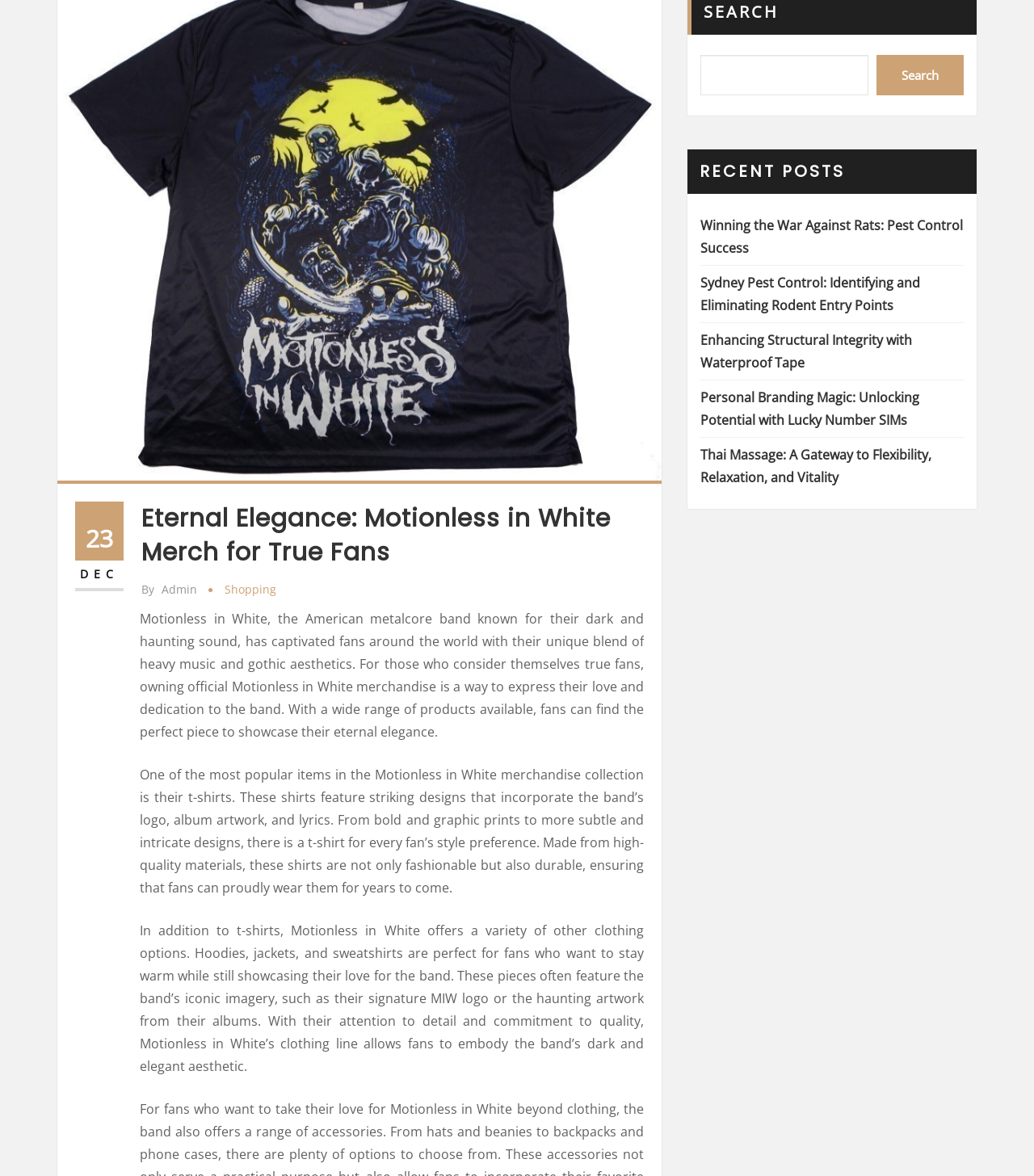Return the bounding box coordinates of the UI element that corresponds to this description: "23Dec". The coordinates must be given as four float numbers in the range of 0 and 1, [left, top, right, bottom].

[0.073, 0.427, 0.12, 0.503]